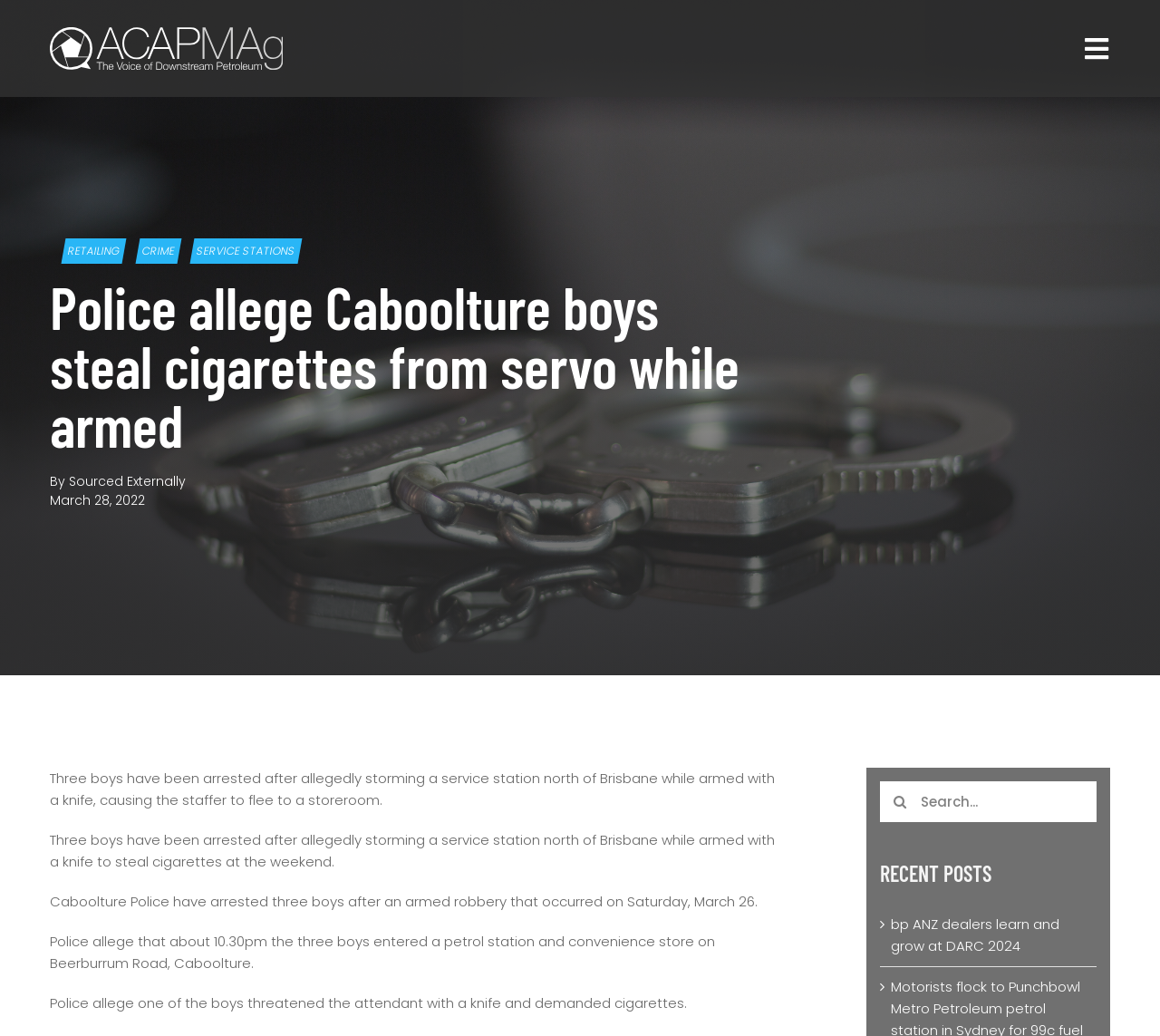Identify the bounding box coordinates for the UI element described as follows: "VISIT ACAPMA.COM.AU". Ensure the coordinates are four float numbers between 0 and 1, formatted as [left, top, right, bottom].

[0.0, 0.273, 1.0, 0.322]